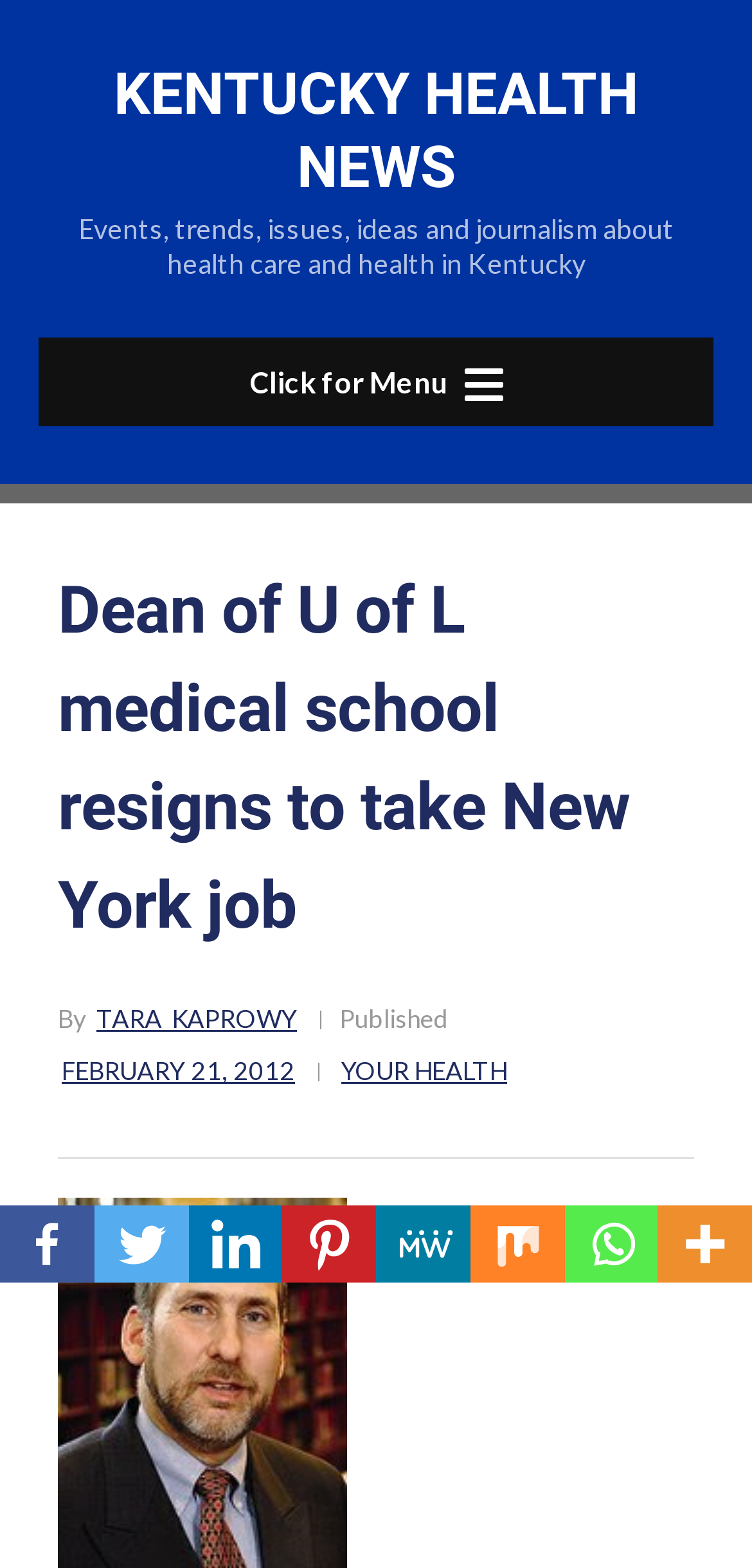How many social media links are there?
Utilize the information in the image to give a detailed answer to the question.

I counted the number of links with social media platform names, such as Facebook, Twitter, and LinkedIn, to get the total number of social media links.